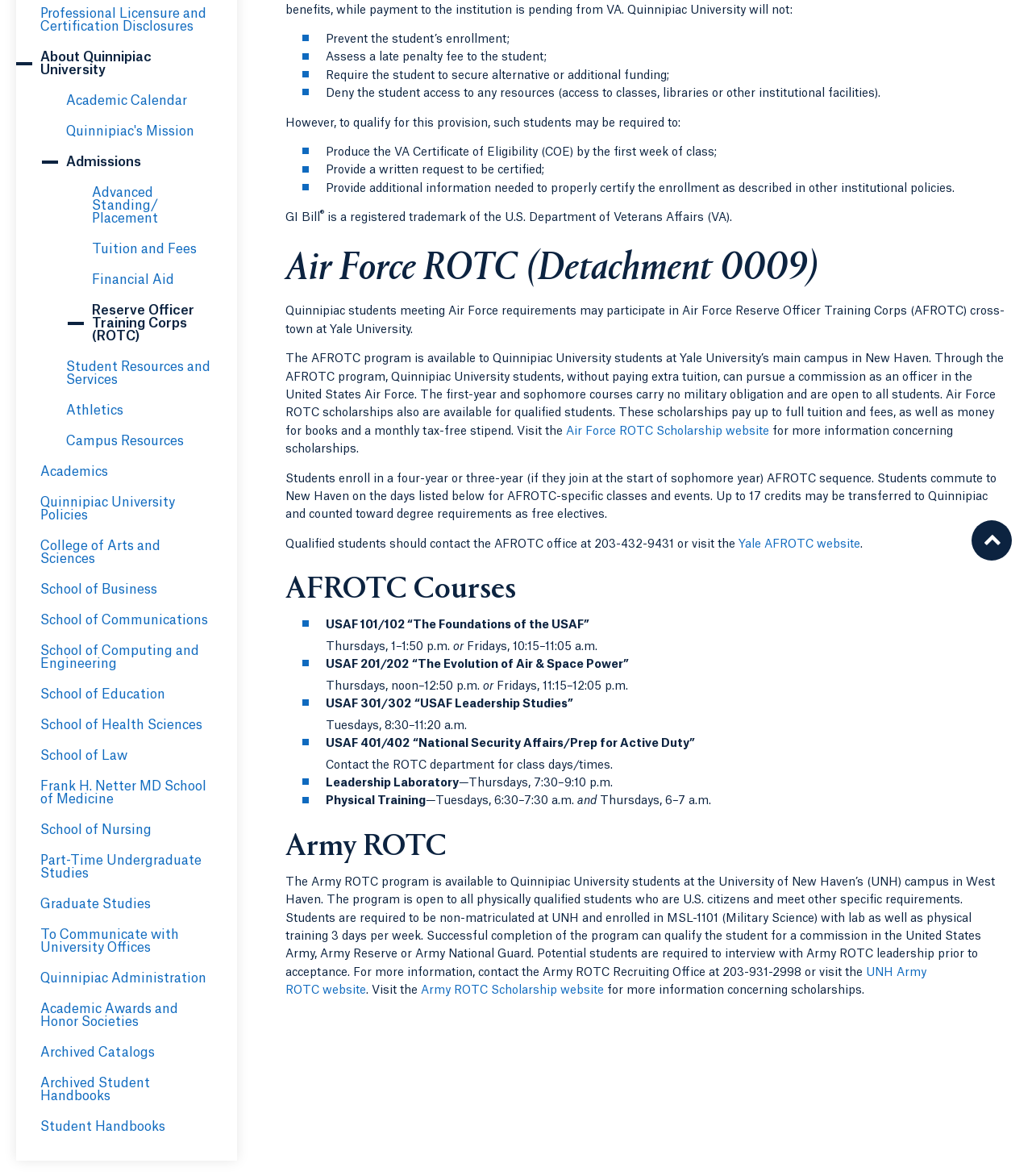Determine the bounding box coordinates for the UI element with the following description: "Home". The coordinates should be four float numbers between 0 and 1, represented as [left, top, right, bottom].

None